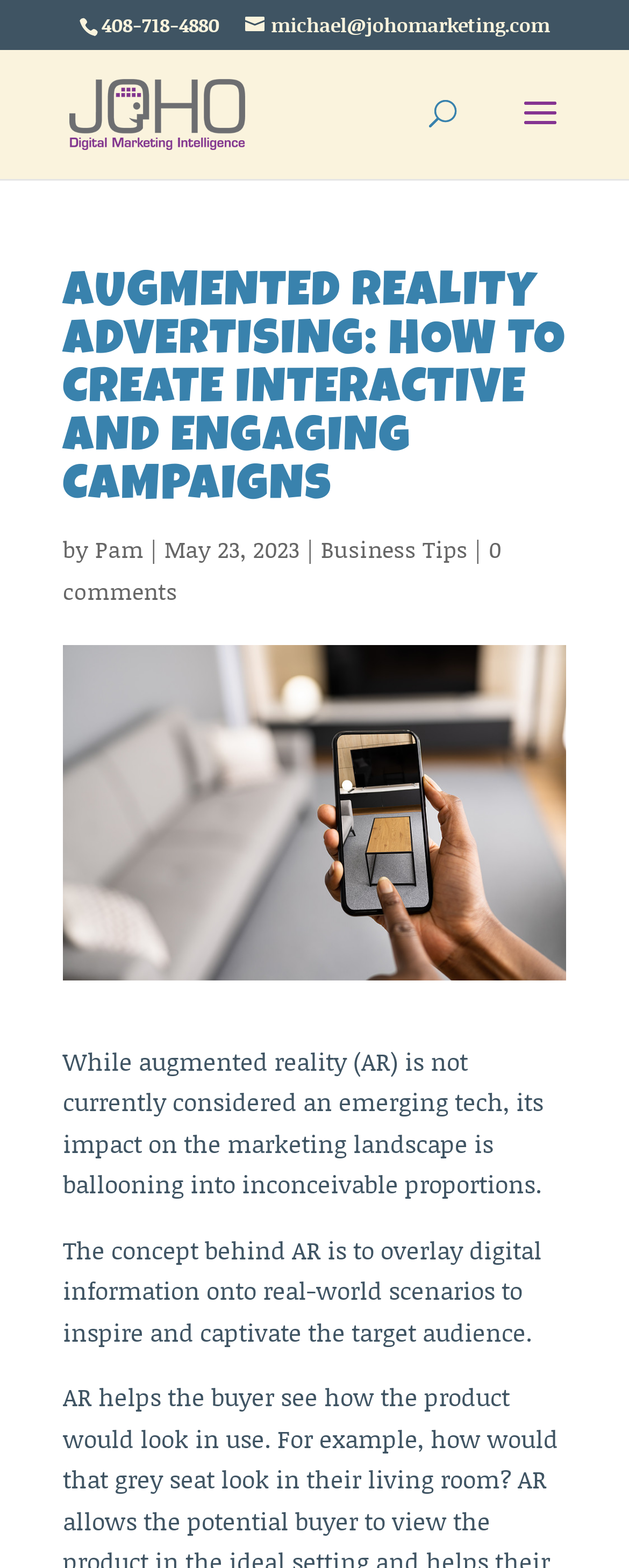Using the element description michael@johomarketing.com, predict the bounding box coordinates for the UI element. Provide the coordinates in (top-left x, top-left y, bottom-right x, bottom-right y) format with values ranging from 0 to 1.

[0.39, 0.007, 0.874, 0.025]